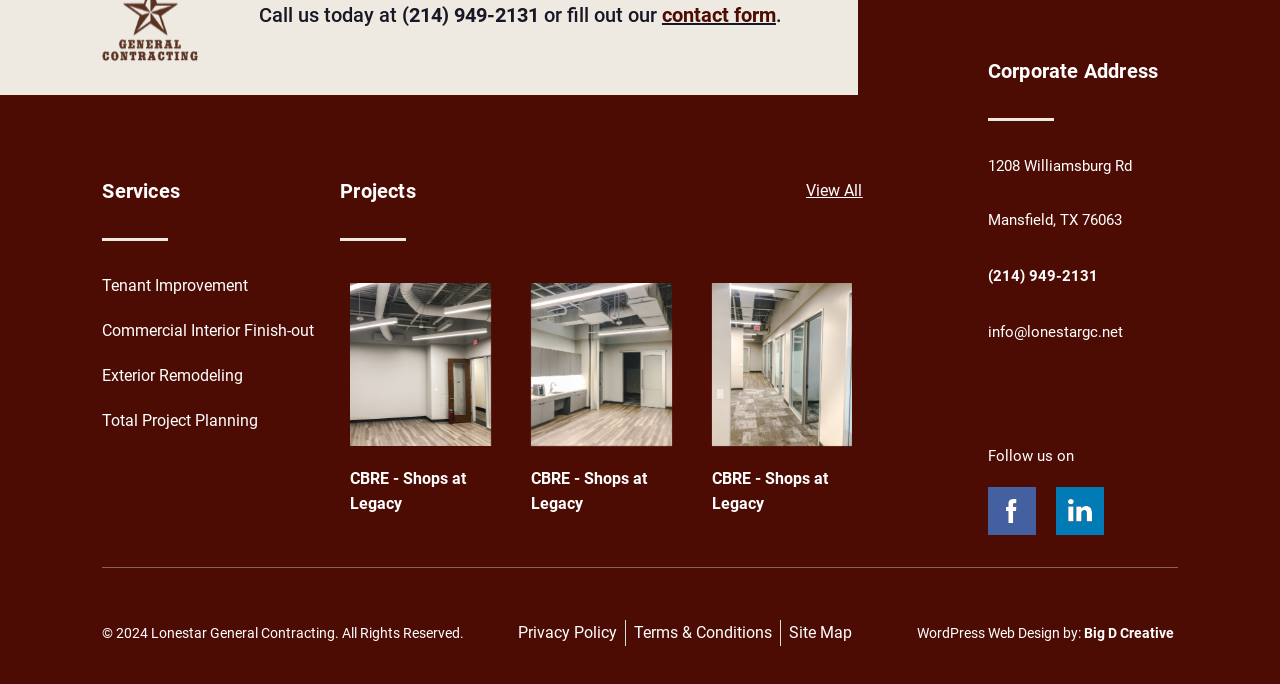Please identify the bounding box coordinates of the element's region that I should click in order to complete the following instruction: "view all projects". The bounding box coordinates consist of four float numbers between 0 and 1, i.e., [left, top, right, bottom].

[0.63, 0.261, 0.674, 0.297]